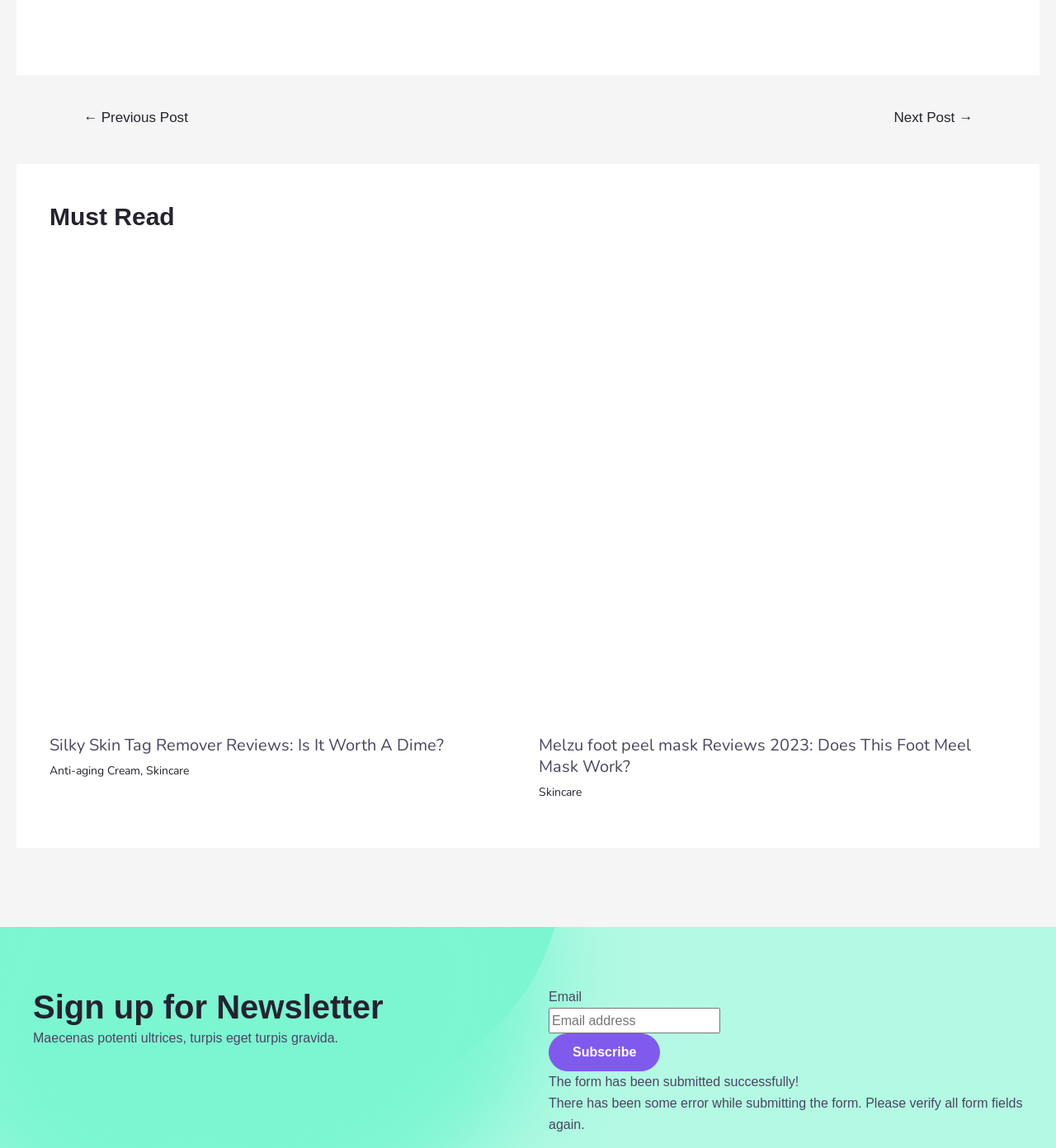Specify the bounding box coordinates of the element's region that should be clicked to achieve the following instruction: "Read more about Silky Skin Tag Remover Reviews". The bounding box coordinates consist of four float numbers between 0 and 1, in the format [left, top, right, bottom].

[0.047, 0.418, 0.49, 0.43]